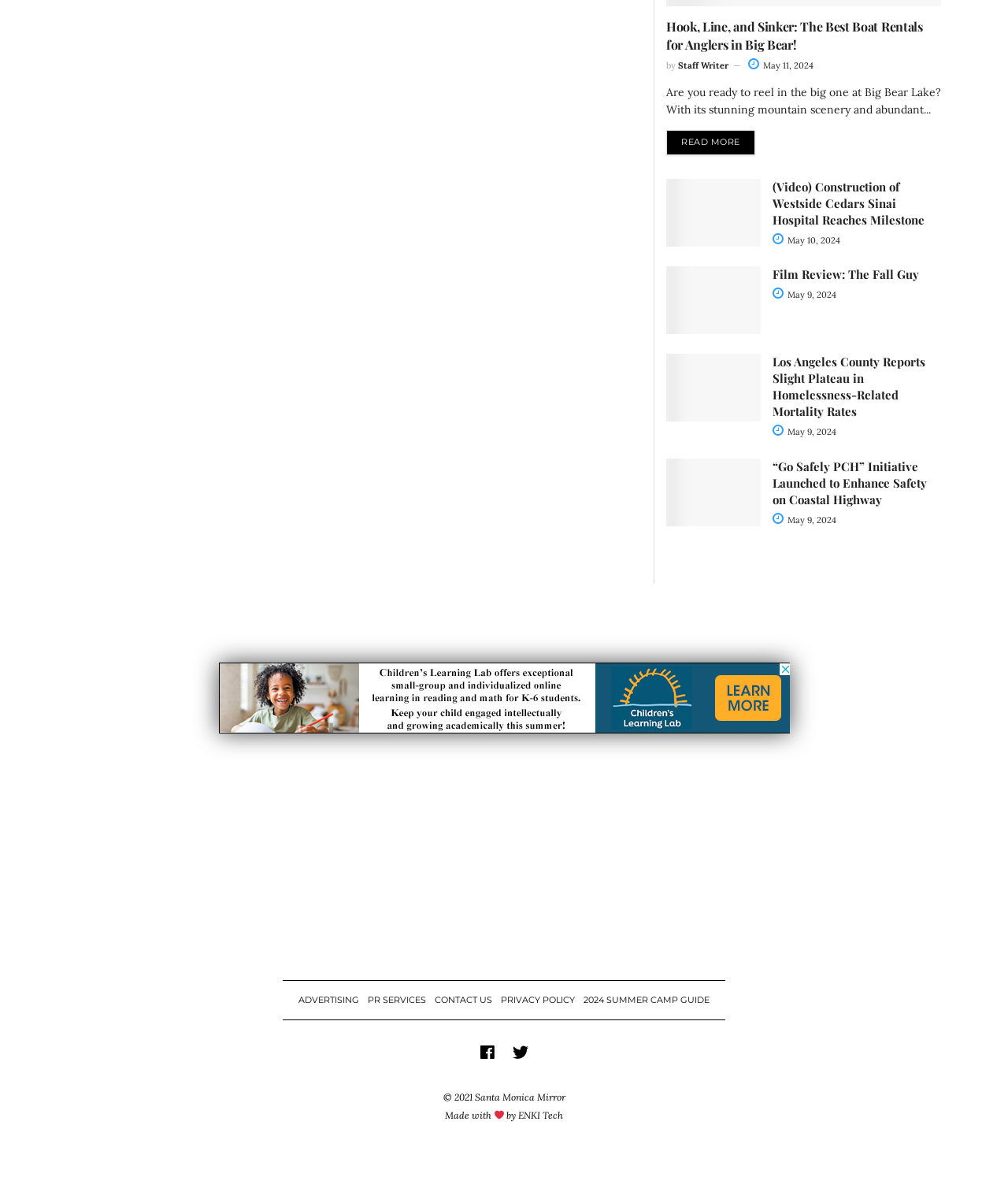Can you provide the bounding box coordinates for the element that should be clicked to implement the instruction: "Learn more about Los Angeles County Reports Slight Plateau in Homelessness-Related Mortality Rates"?

[0.661, 0.297, 0.755, 0.376]